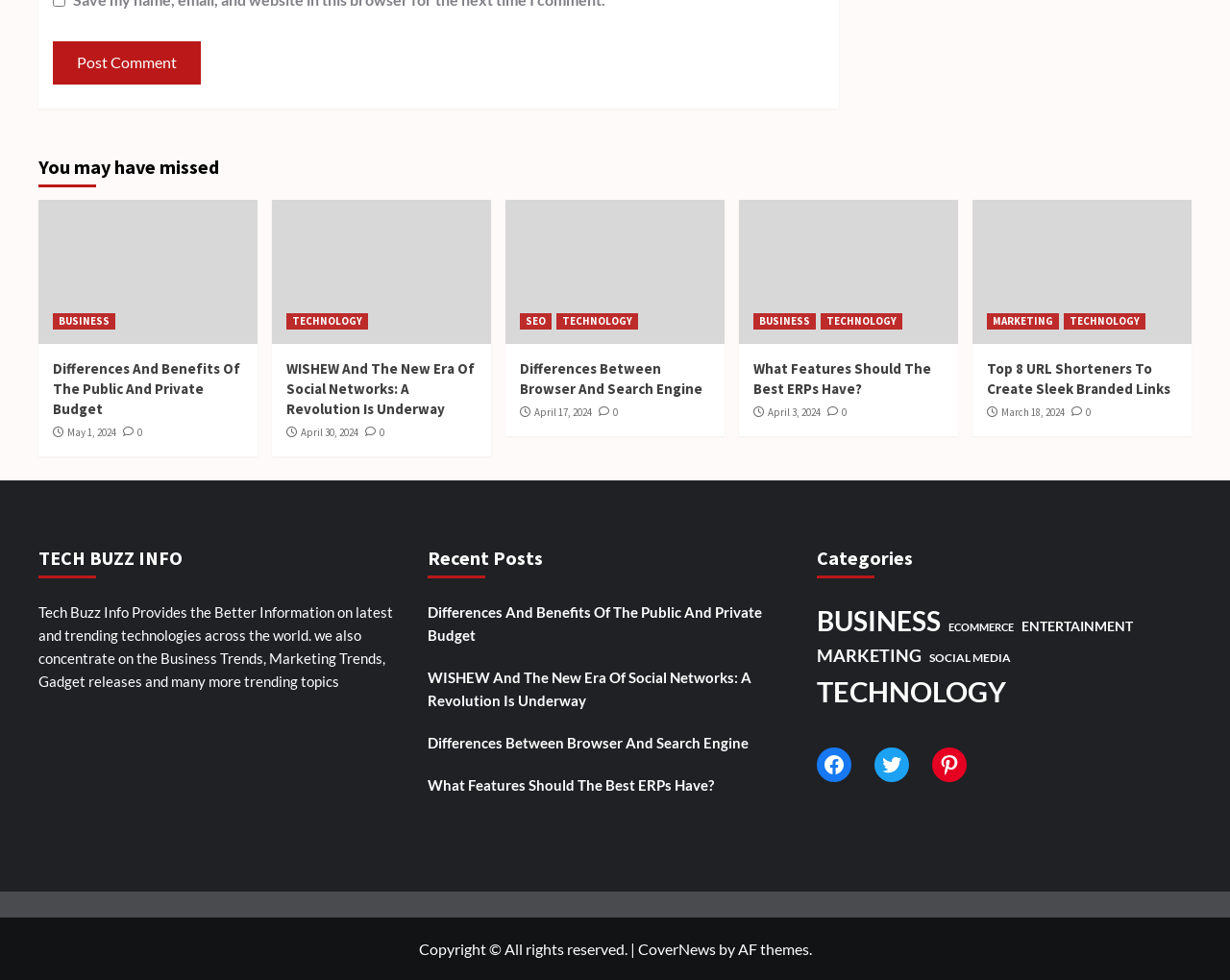How many categories are listed on the webpage?
Refer to the image and answer the question using a single word or phrase.

7